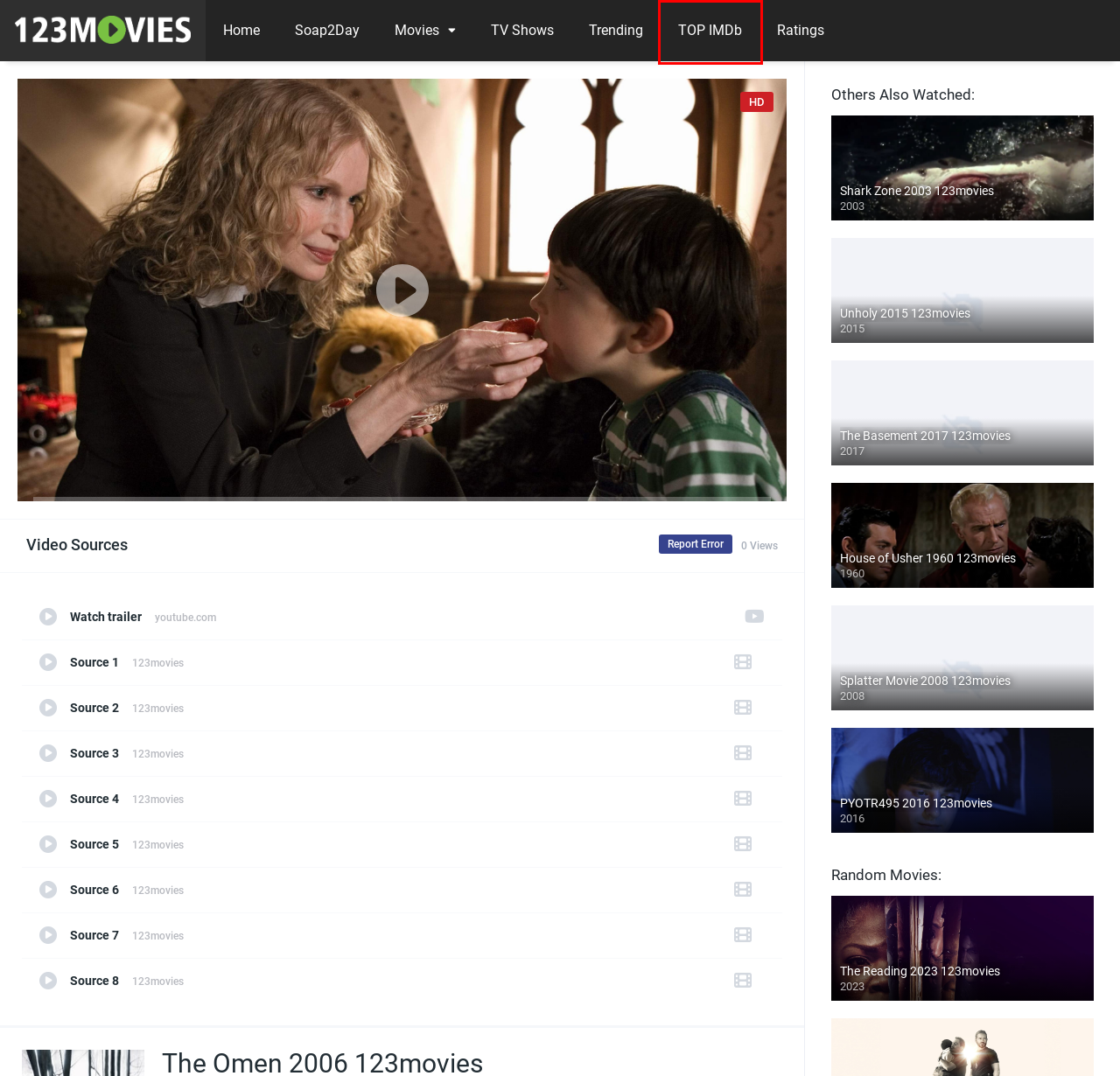Review the screenshot of a webpage which includes a red bounding box around an element. Select the description that best fits the new webpage once the element in the bounding box is clicked. Here are the candidates:
A. Ratings - 123Movies.garden
B. 123Movies.garden - 123movies: Movies & TV Shows Online
C. TV Shows - 123Movies.garden
D. TOP IMDb - 123Movies.garden
E. Trending - 123Movies.garden
F. Soap2Day.bike - Soap2Day: Movies & TV Shows Online
G. Sweepstakes - Smartlink III
H. Movies - 123Movies.garden

D